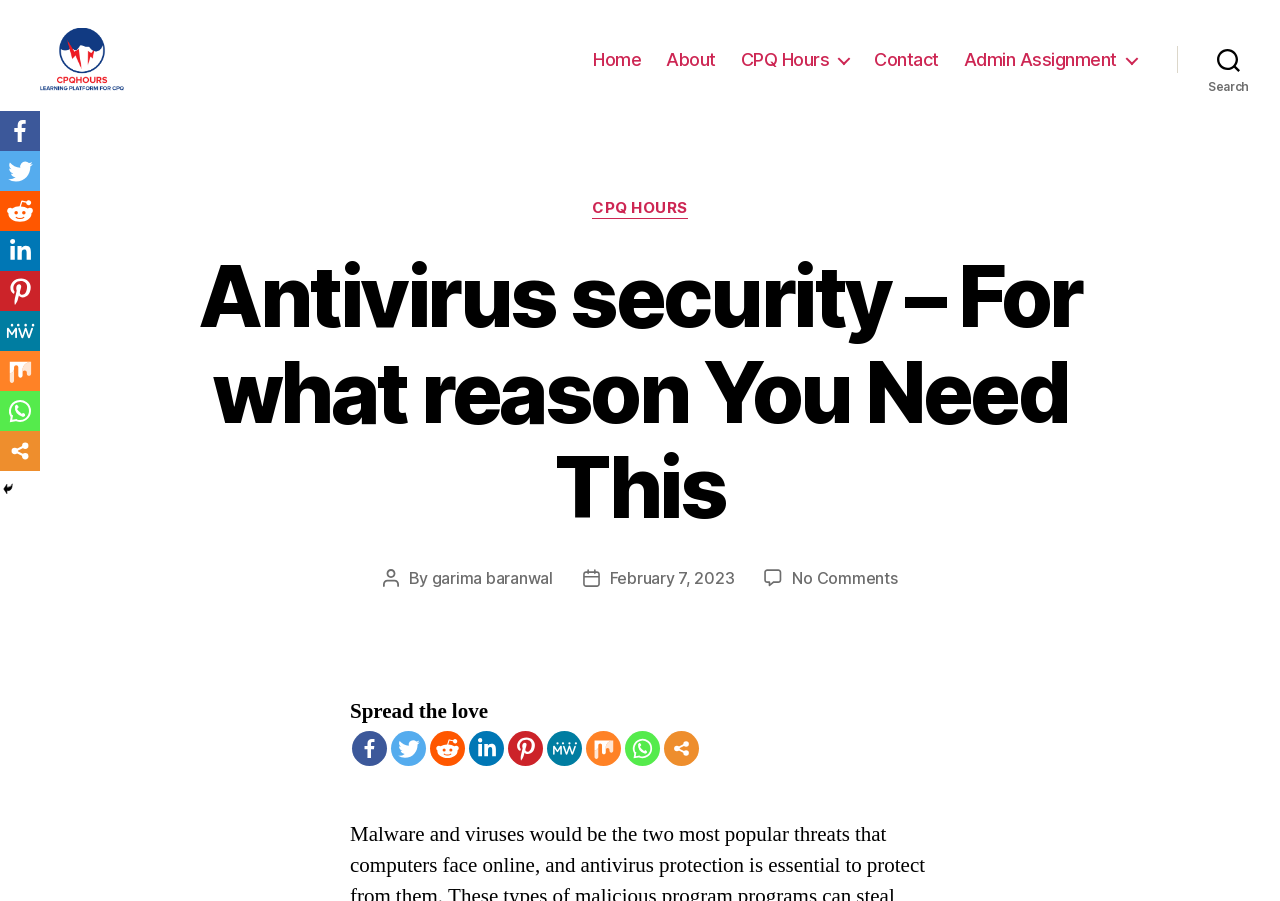Please pinpoint the bounding box coordinates for the region I should click to adhere to this instruction: "Read the post by garima baranwal".

[0.337, 0.66, 0.432, 0.682]